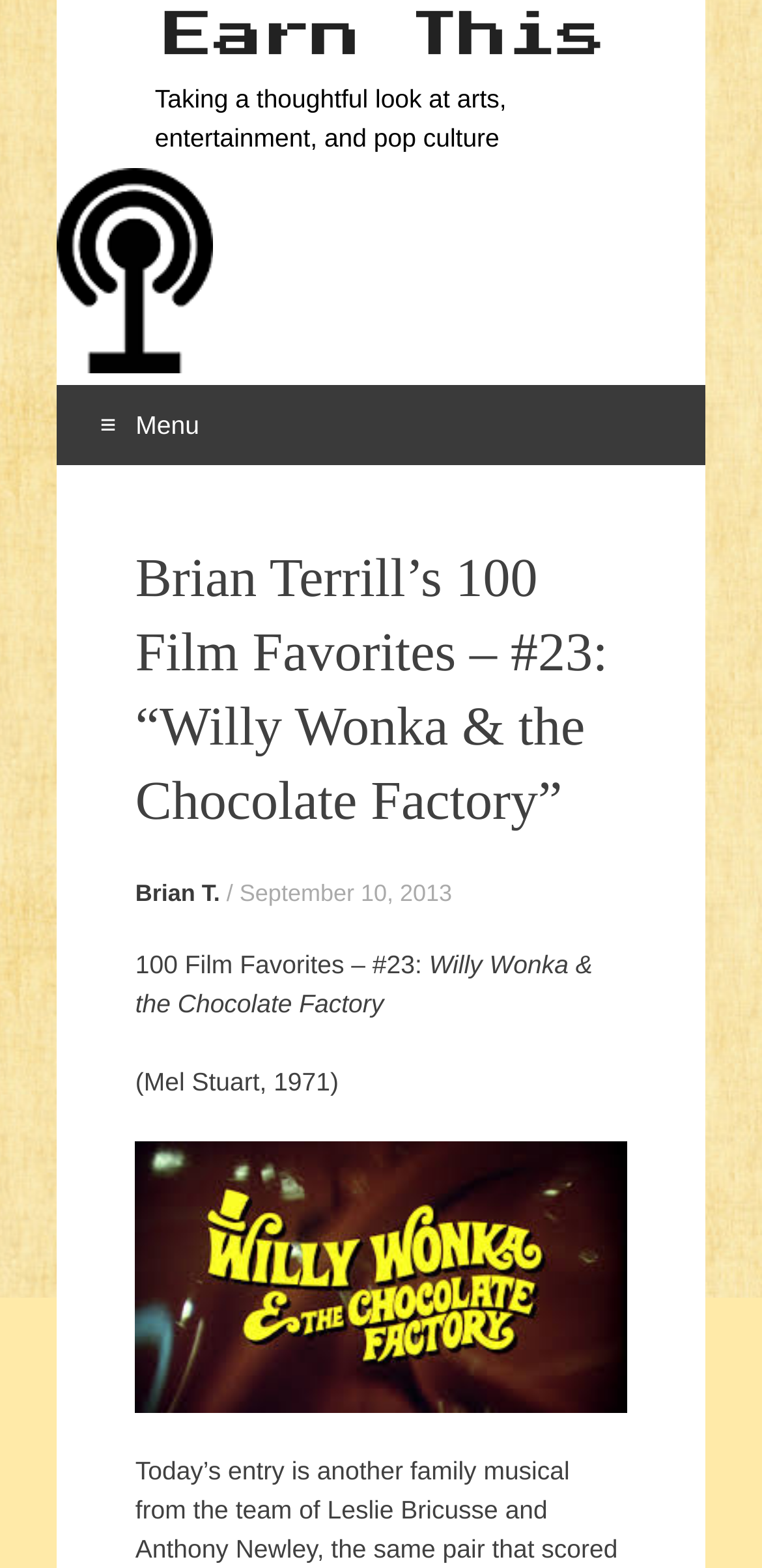Give an extensive and precise description of the webpage.

The webpage is about Brian Terrill's 100 Film Favorites, specifically focusing on the 23rd film, "Willy Wonka & the Chocolate Factory". At the top, there is a heading that reads "Earn This" with an accompanying image. Below this, there is a subheading that describes the website's theme, "Taking a thoughtful look at arts, entertainment, and pop culture".

On the left side, there is a menu section with a heading "≡Menu" and a link to "Skip to content". The main content area is divided into sections, with the title of the film "Willy Wonka & the Chocolate Factory" prominently displayed. Below the title, there is information about the author, Brian T., and the date of publication, September 10, 2013.

The webpage also features an image related to the film, which is located at the bottom of the main content area. There are a total of three images on the page, including the one in the menu section and the one accompanying the "Earn This" heading. The overall layout is organized, with clear headings and concise text, making it easy to navigate and read.